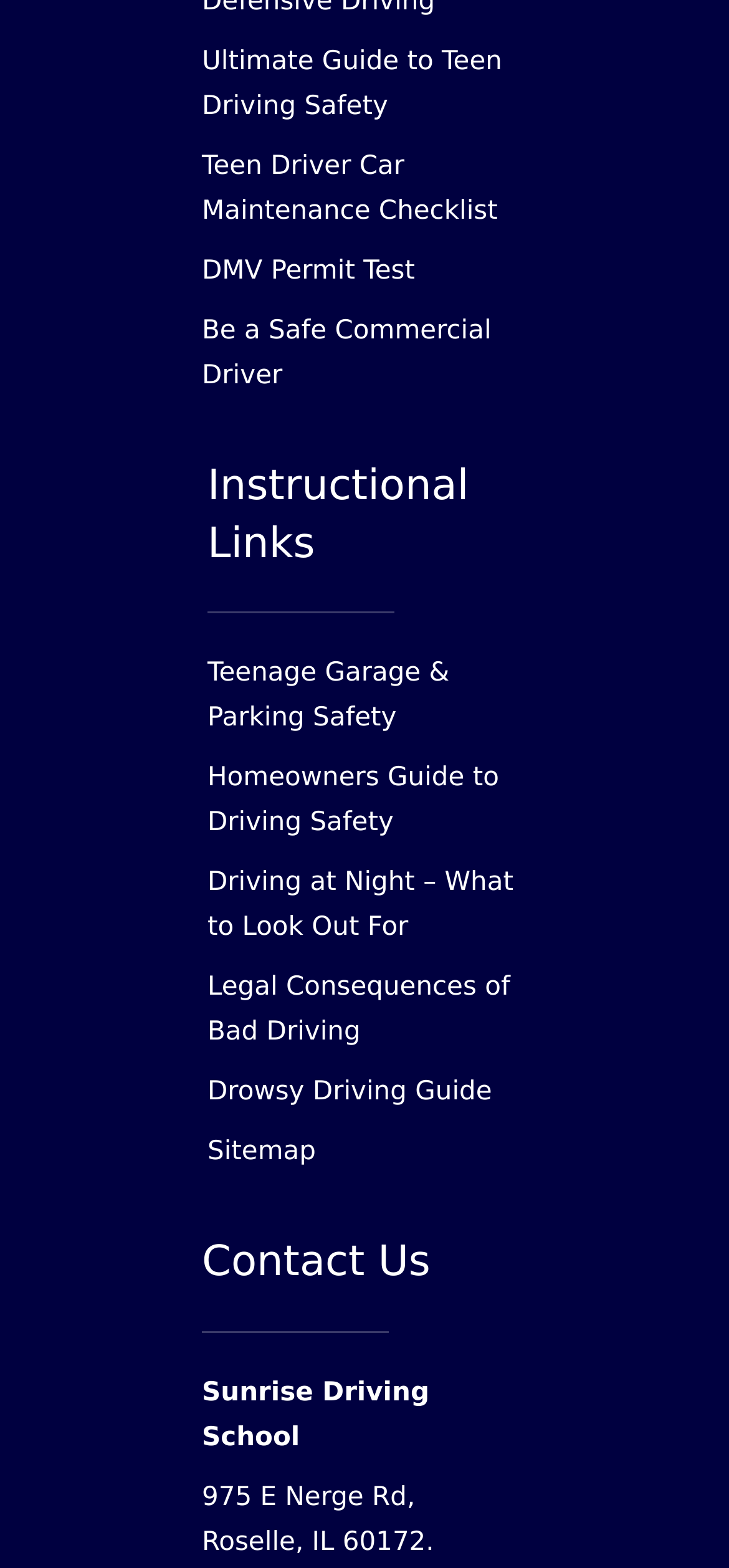Please identify the bounding box coordinates of the element that needs to be clicked to perform the following instruction: "Access the sitemap".

[0.285, 0.725, 0.433, 0.744]